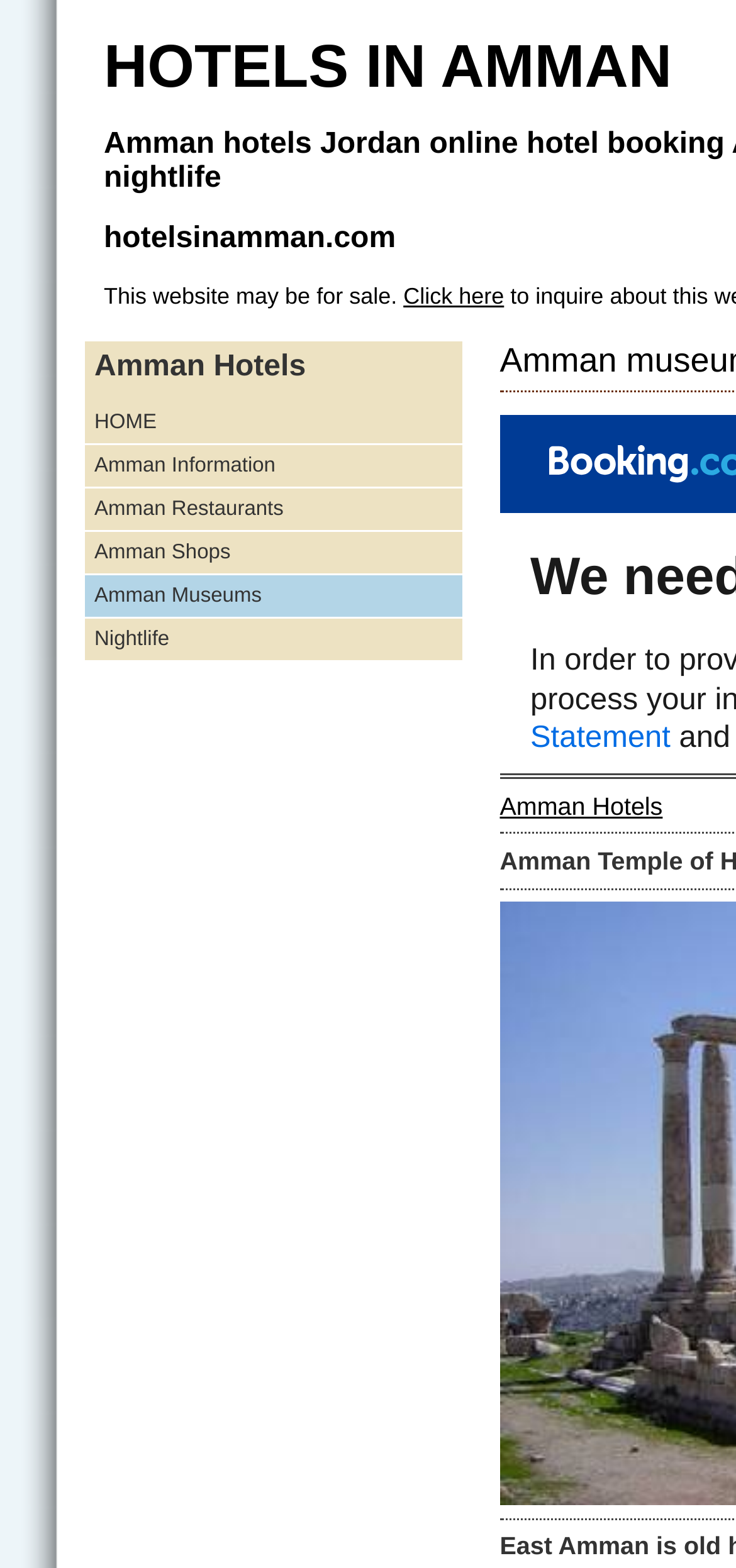How many links are there in the top navigation menu?
Can you offer a detailed and complete answer to this question?

I counted the number of link elements with y-coordinates between 0.218 and 0.422, which are [55] 'Amman Hotels HOME', [56] 'Amman Information', [57] 'Amman Restaurants', [58] 'Amman Shops', [59] 'Amman Museums', and [60] 'Nightlife', totaling 6 links.